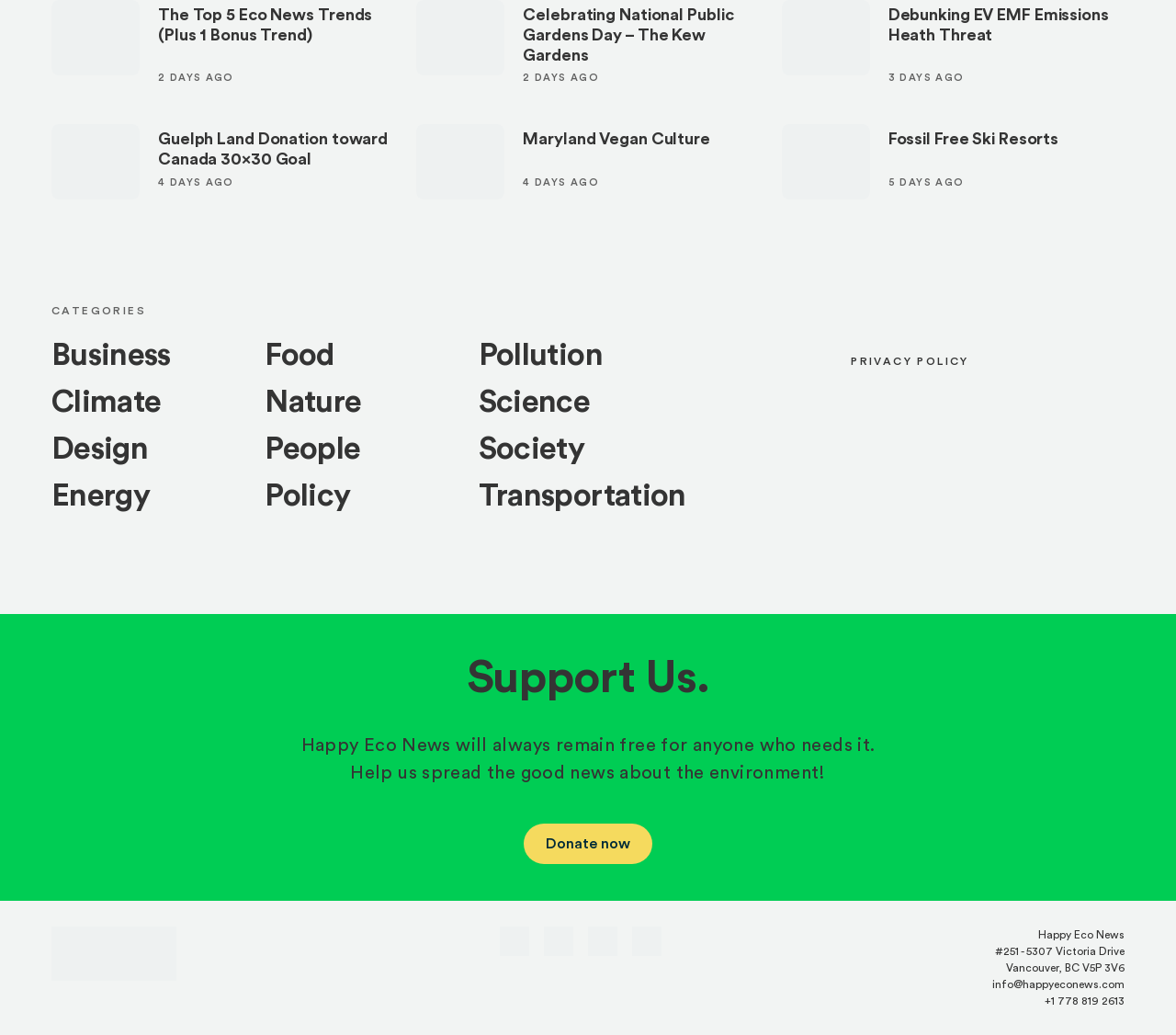Kindly determine the bounding box coordinates of the area that needs to be clicked to fulfill this instruction: "Visit Happy Eco News on Facebook".

[0.425, 0.895, 0.45, 0.923]